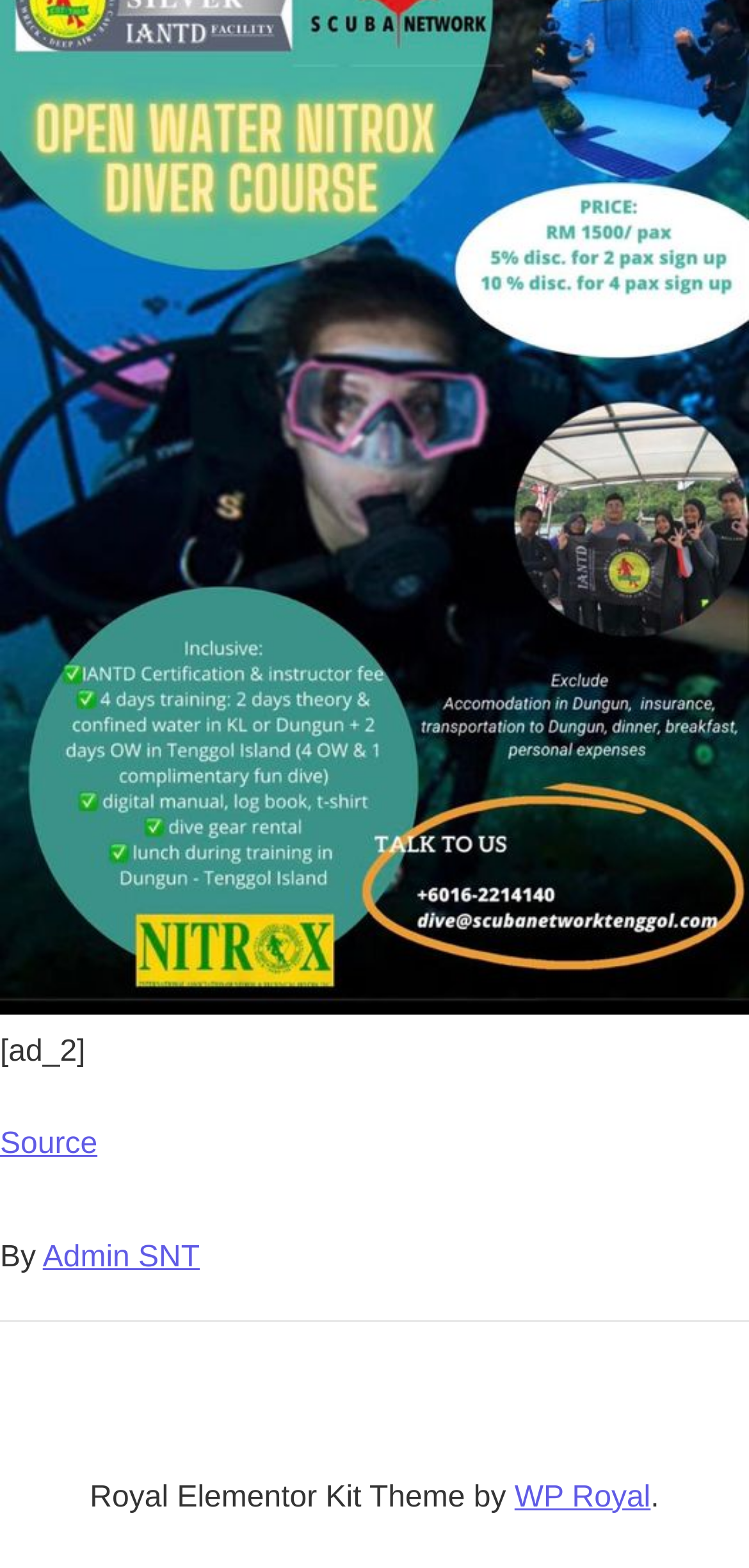What is the theme name mentioned in the footer?
Can you offer a detailed and complete answer to this question?

I found the theme name by looking at the footer section of the webpage, where it says 'Royal Elementor Kit Theme by' followed by the name of the developer.